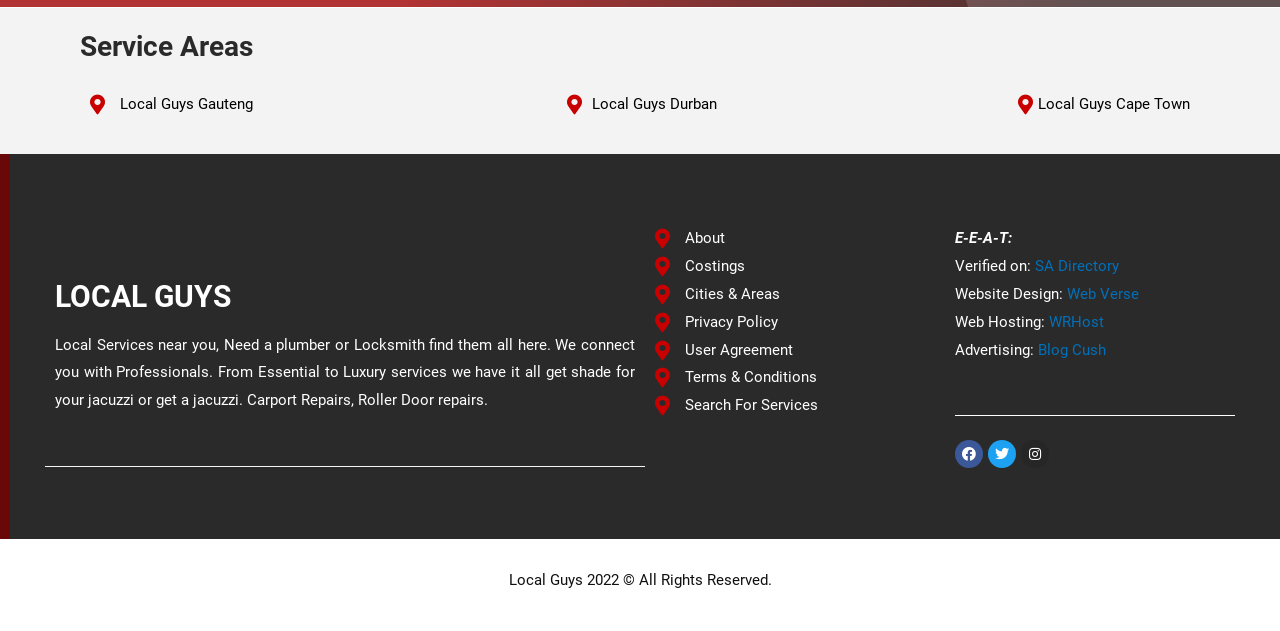Utilize the details in the image to thoroughly answer the following question: What services are offered by Local Guys?

Based on the StaticText element with the text 'Local Services near you, Need a plumber or Locksmith find them all here. We connect you with Professionals. From Essential to Luxury services we have it all get shade for your jacuzzi or get a jacuzzi. Carport Repairs, Roller Door repairs.', it can be inferred that Local Guys offers various services including plumber, locksmith, carport repairs, and roller door repairs.